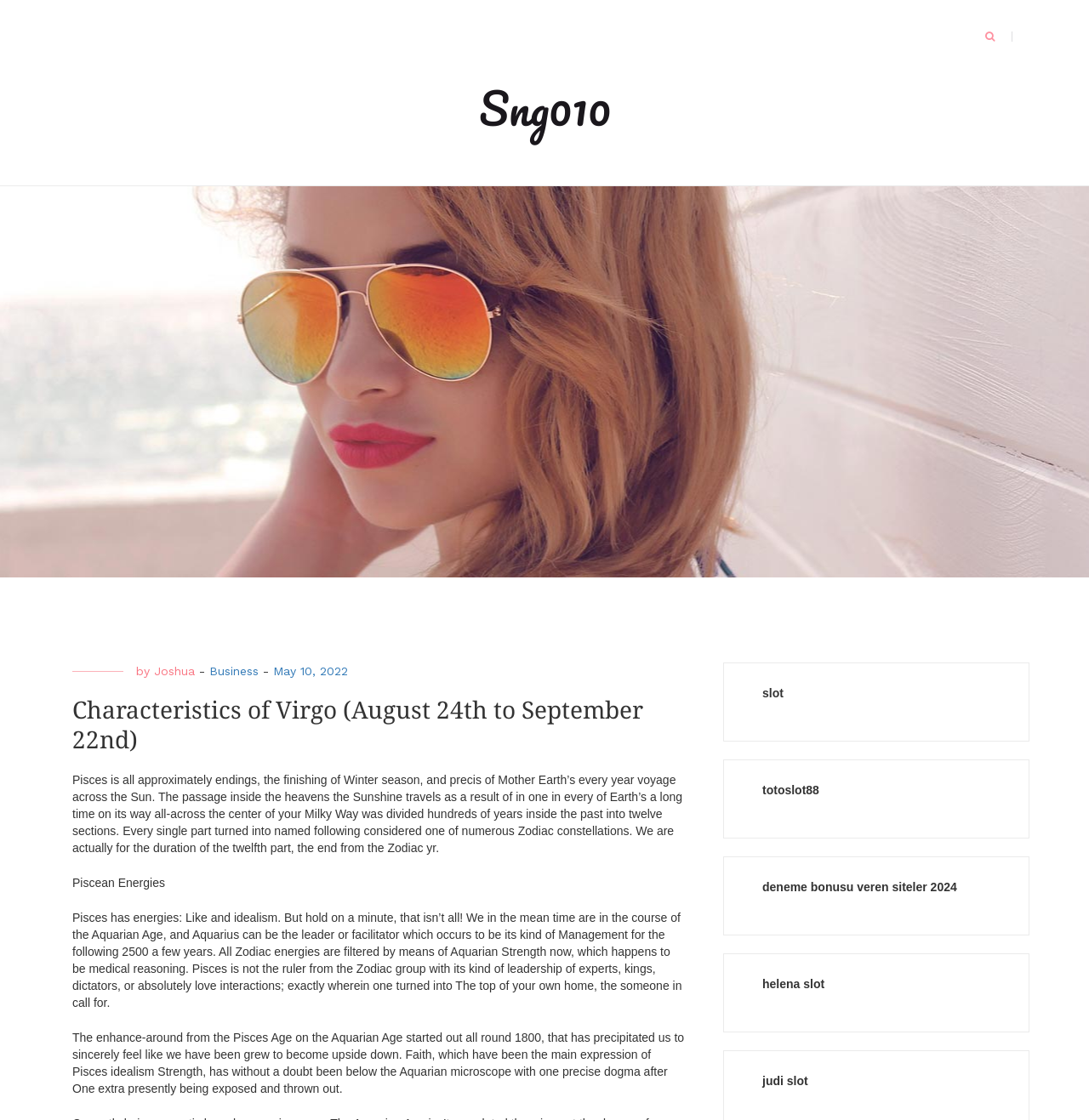Identify the coordinates of the bounding box for the element described below: "judi slot". Return the coordinates as four float numbers between 0 and 1: [left, top, right, bottom].

[0.7, 0.982, 0.743, 0.996]